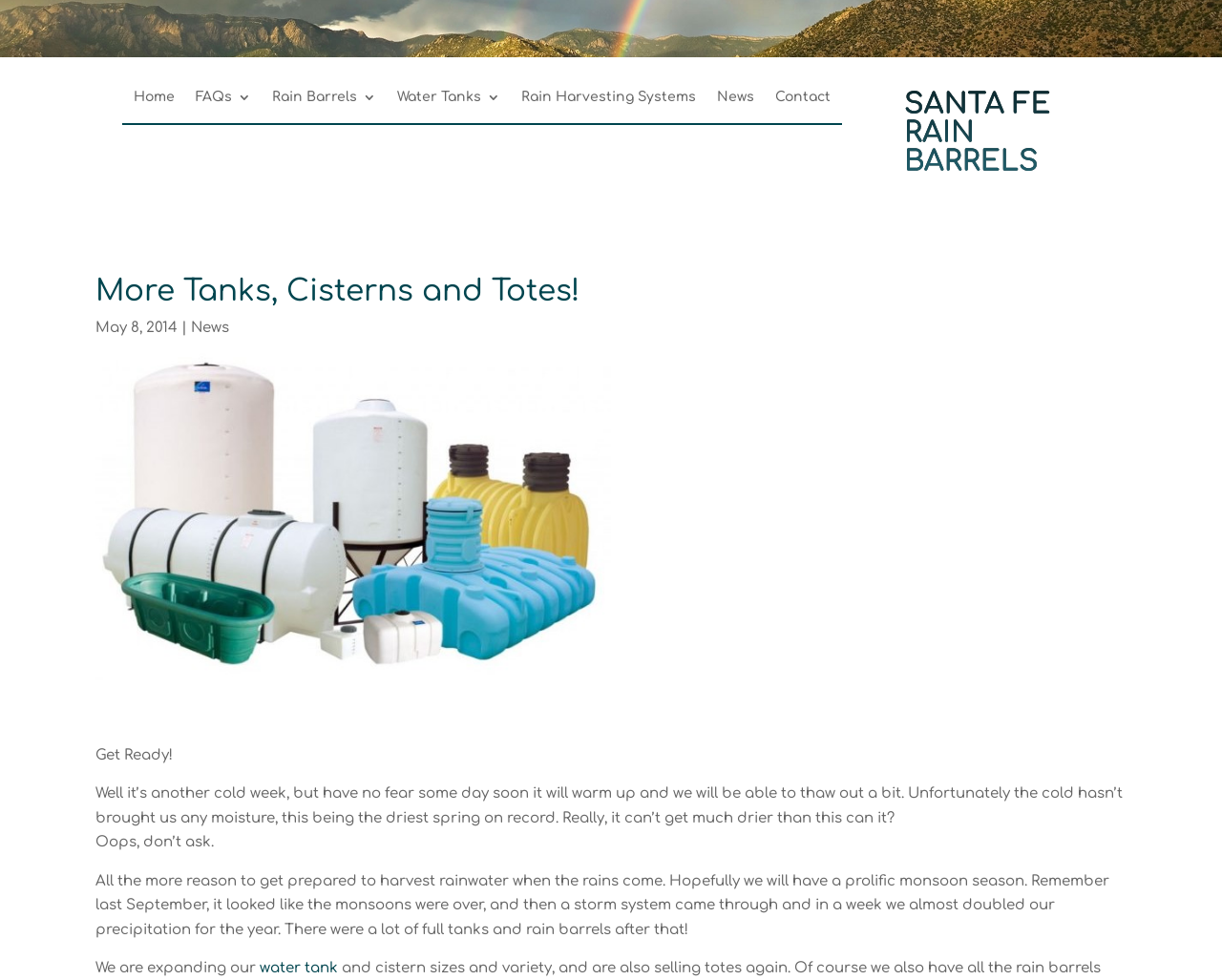What is the date mentioned on the webpage?
Kindly offer a detailed explanation using the data available in the image.

The date 'May 8, 2014' is mentioned on the webpage, which is likely the date of a news article or blog post. This date is displayed in a separate section on the page, along with a link to 'News'.